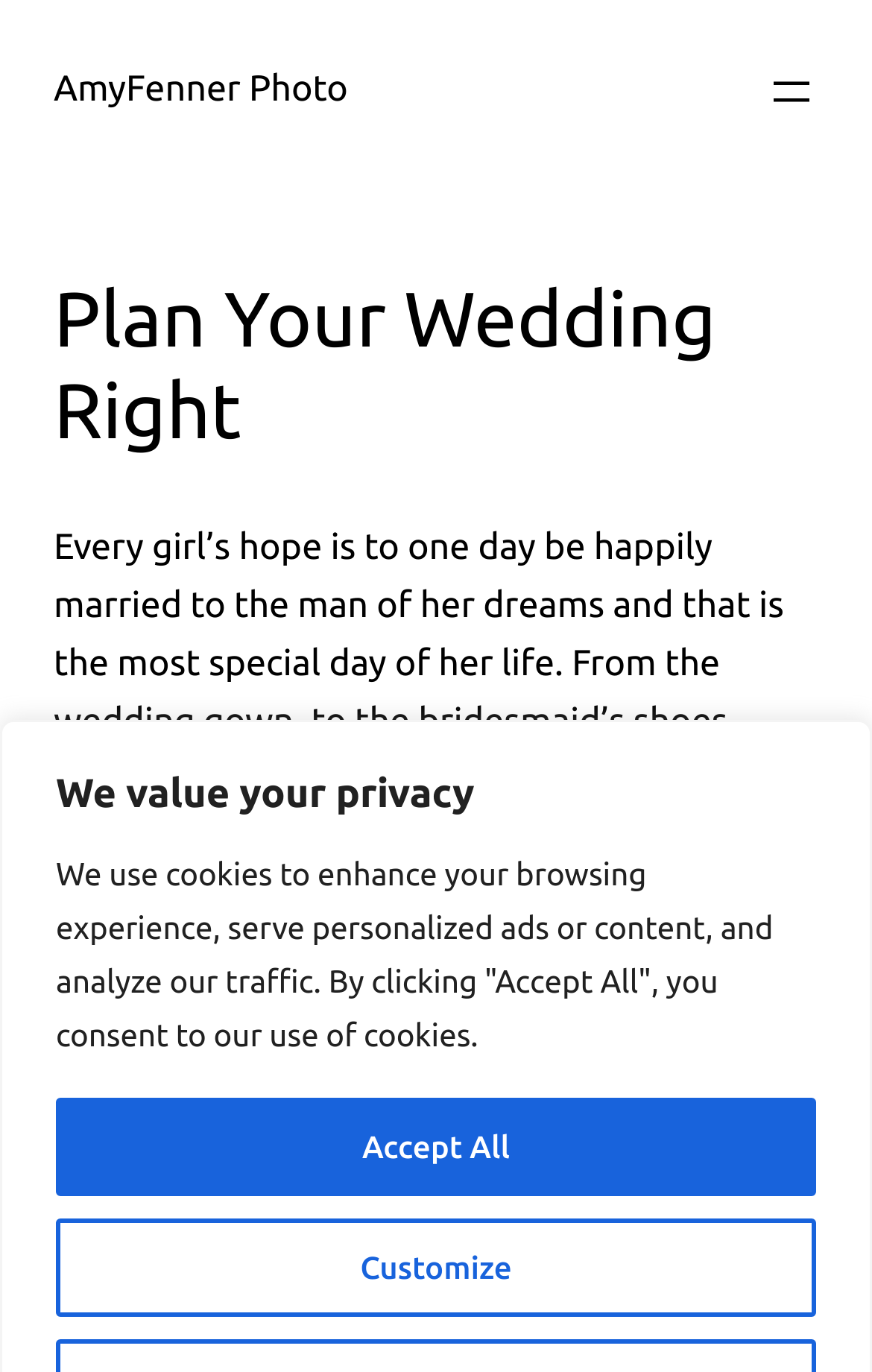What is the name of the photographer?
Using the image as a reference, deliver a detailed and thorough answer to the question.

The answer can be found by looking at the link element 'AmyFenner Photo' at the top of the webpage, which suggests that AmyFenner is the photographer.